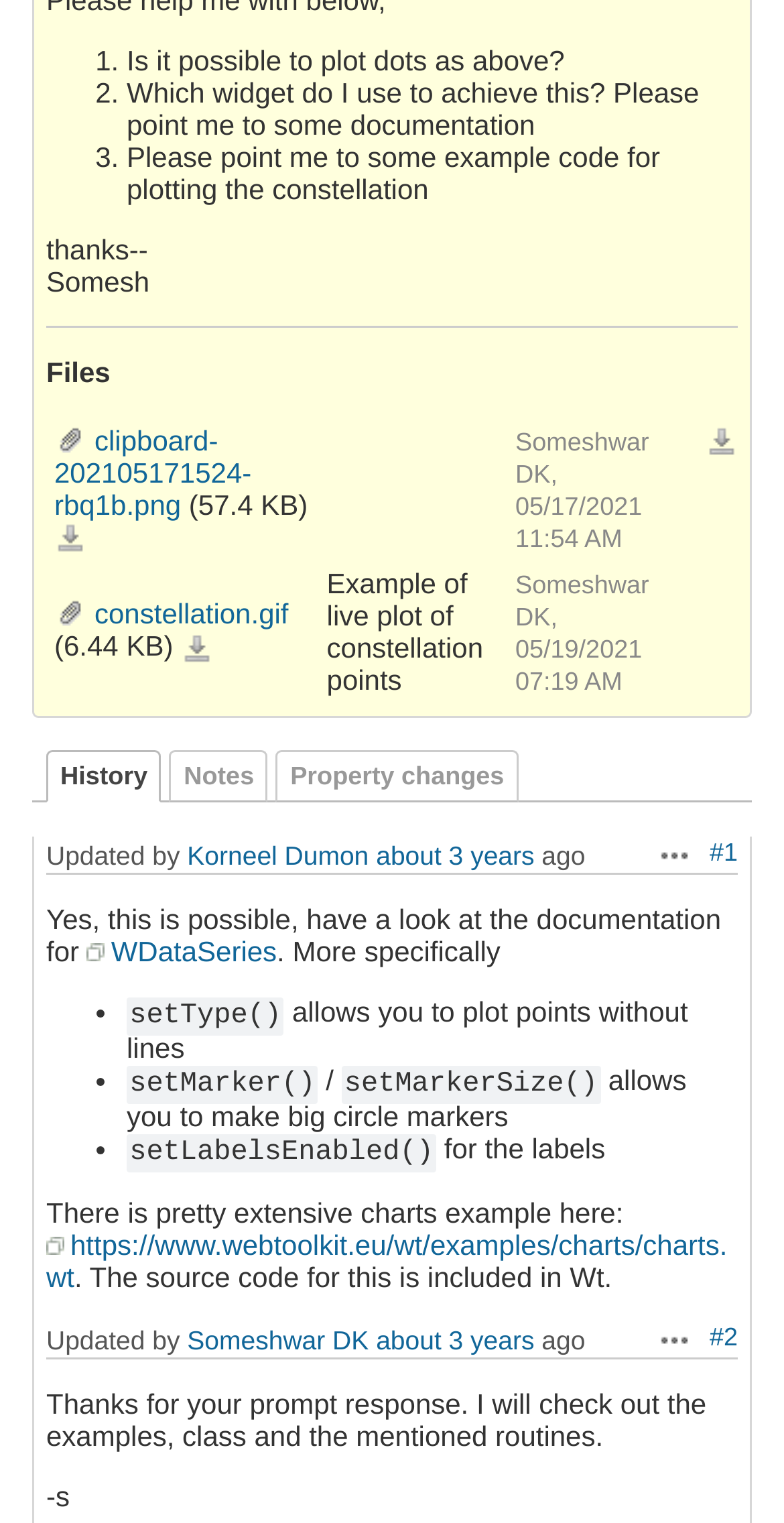From the details in the image, provide a thorough response to the question: Who responded to Somesh's question?

Korneel Dumon responded to Somesh's question, as indicated by the text 'Updated by Korneel Dumon about 3 years ago'.